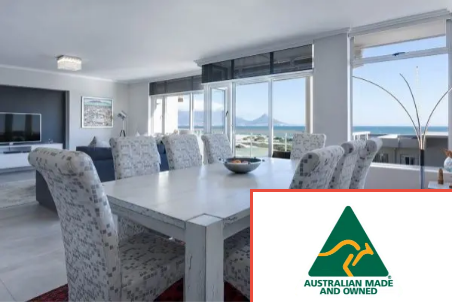What is placed at the center of the dining table?
Refer to the image and respond with a one-word or short-phrase answer.

A decorative bowl